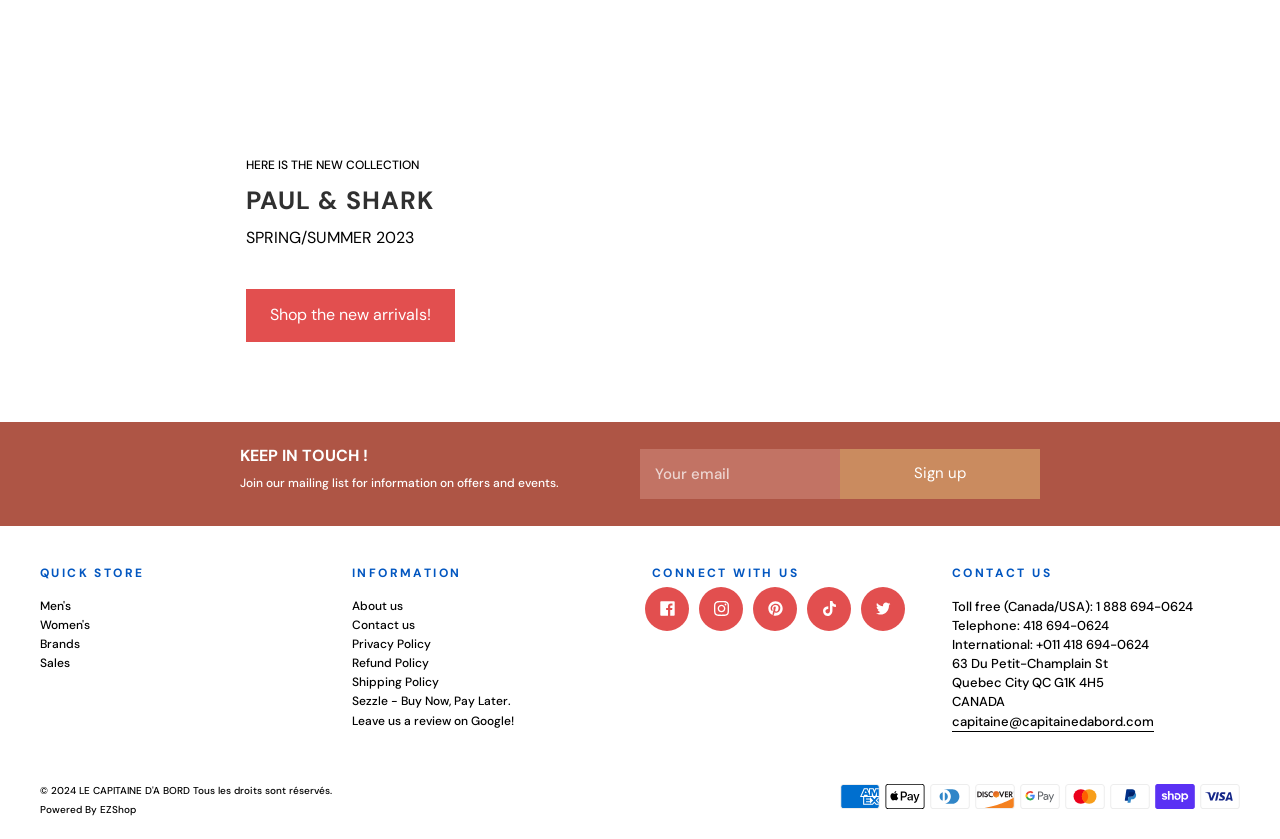What is the toll-free phone number for Canada and USA?
Based on the image, give a one-word or short phrase answer.

1 888 694-0624